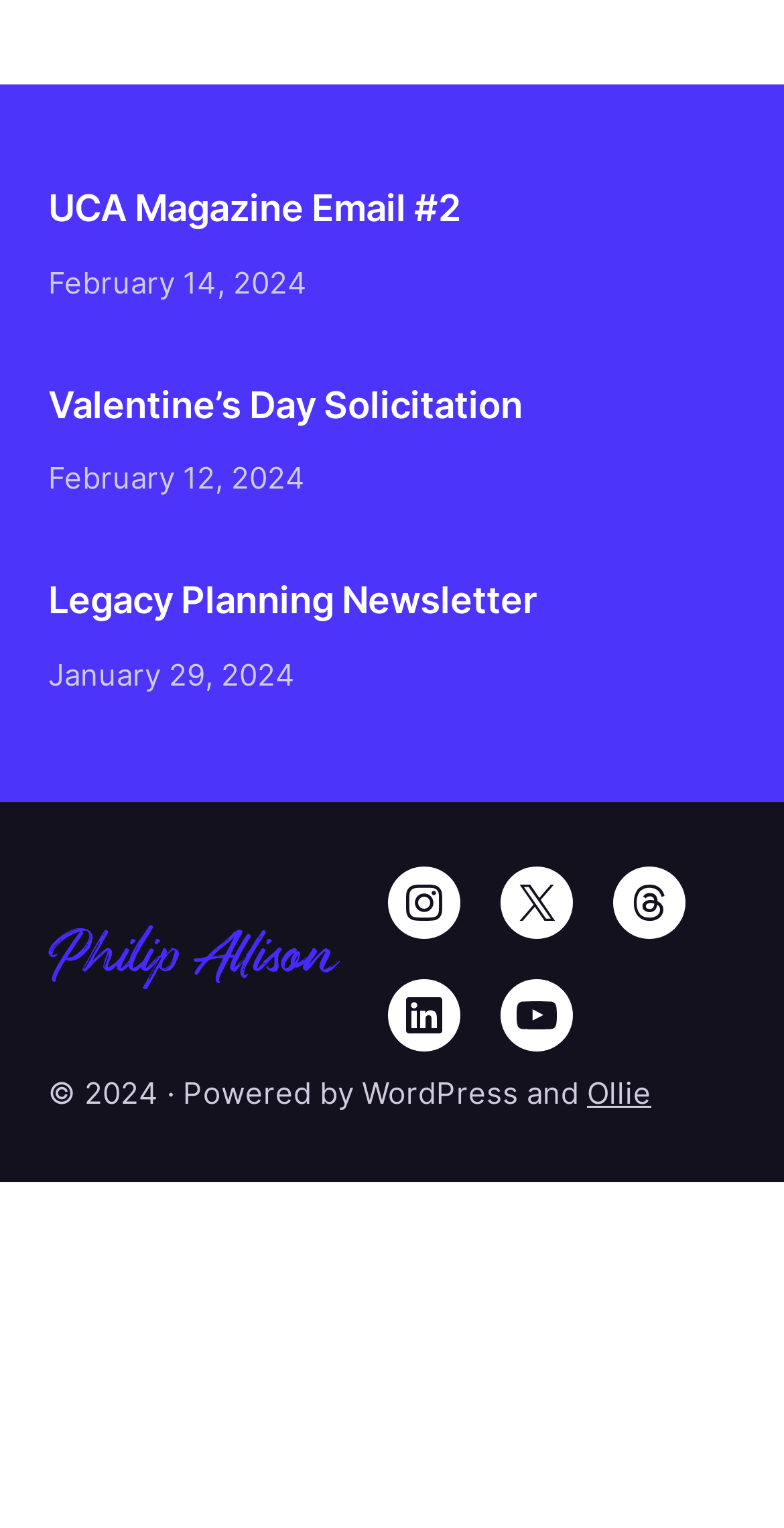Pinpoint the bounding box coordinates for the area that should be clicked to perform the following instruction: "go to LinkedIn".

[0.494, 0.641, 0.586, 0.688]